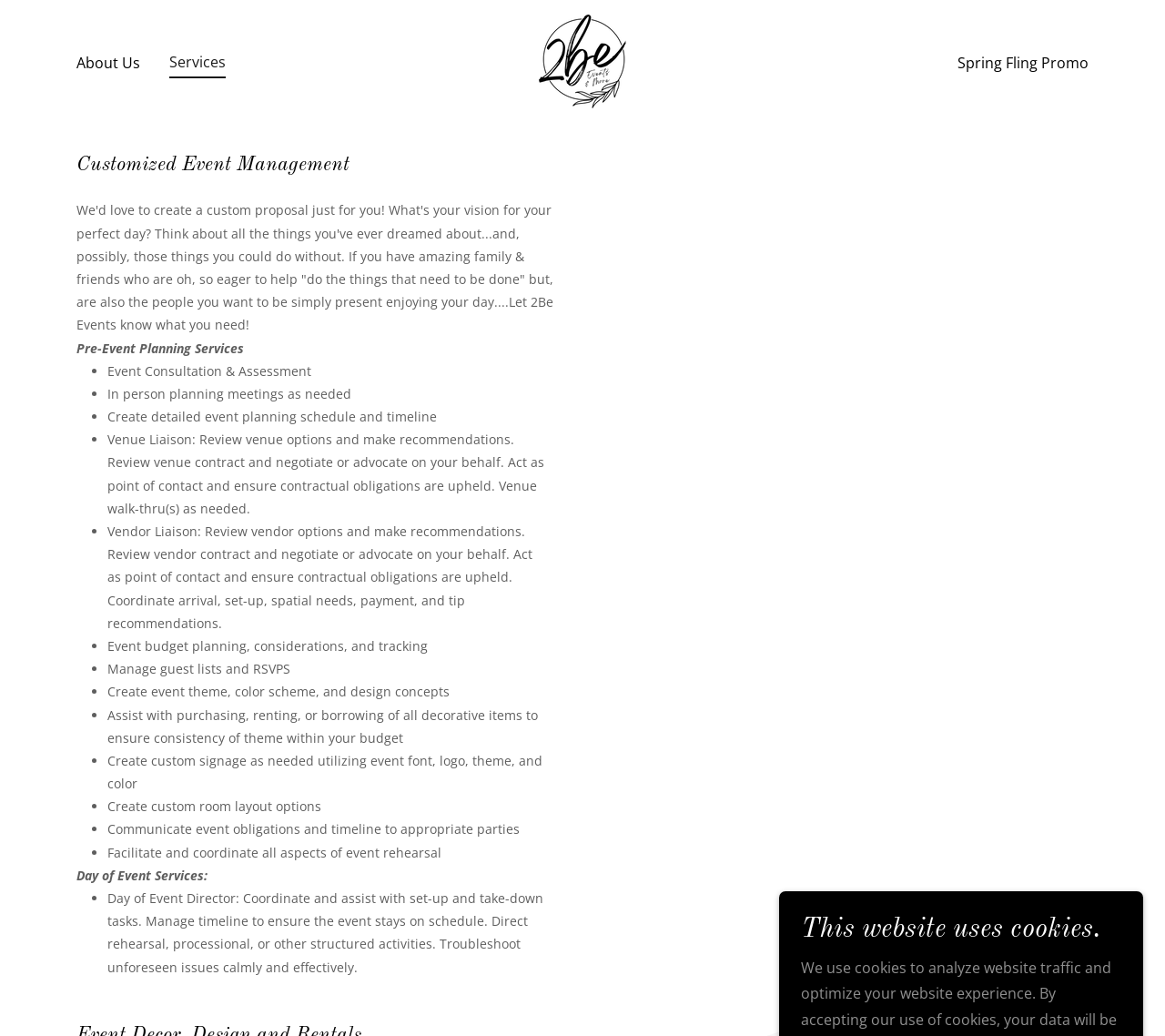What is the purpose of the 'Day of Event Director'?
Please elaborate on the answer to the question with detailed information.

The purpose of the 'Day of Event Director' can be found in the list of 'Day of Event Services', where it is described as coordinating and assisting with set-up and take-down tasks, managing the timeline, and troubleshooting unforeseen issues.